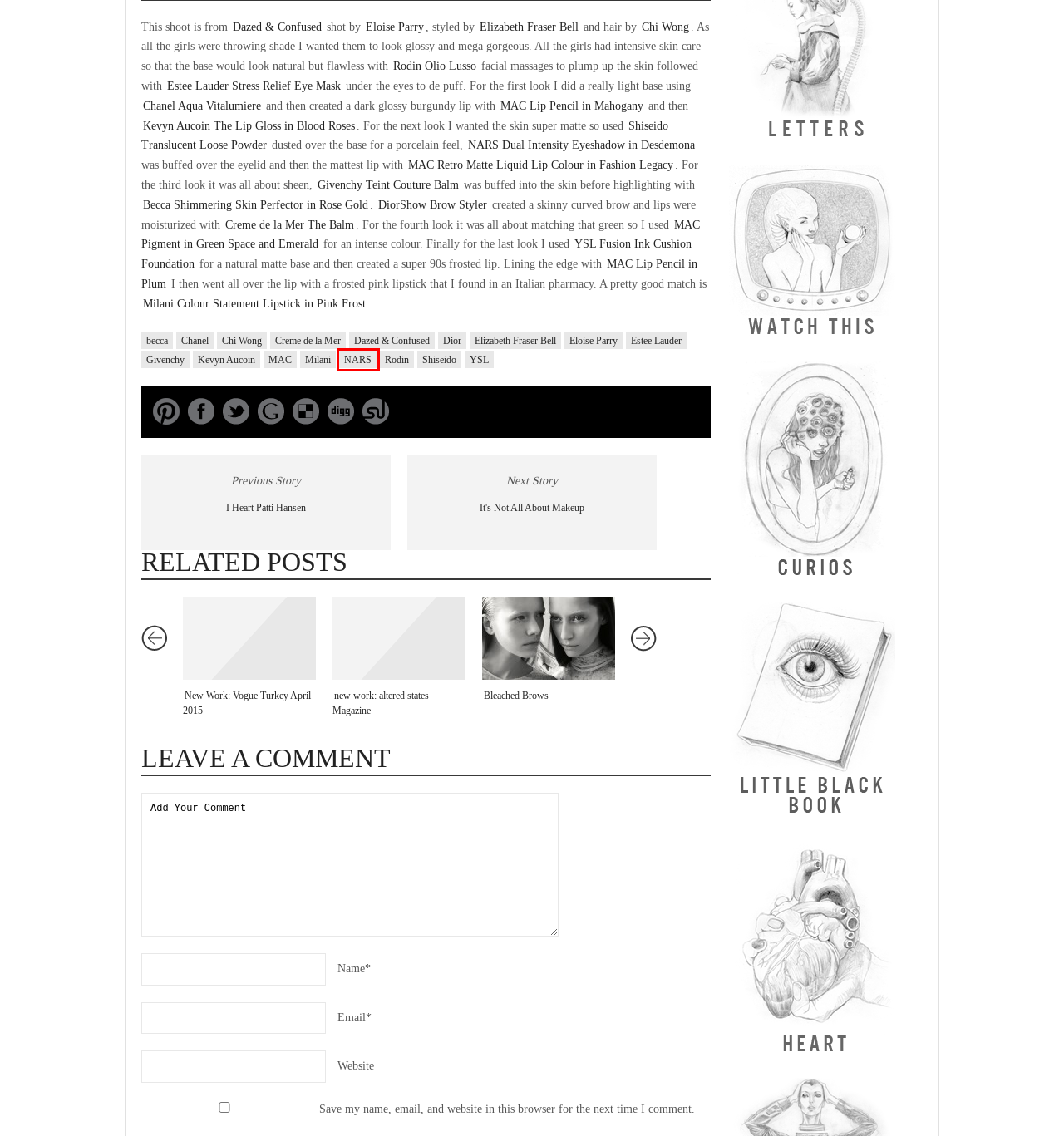Using the screenshot of a webpage with a red bounding box, pick the webpage description that most accurately represents the new webpage after the element inside the red box is clicked. Here are the candidates:
A. CBD Oil UK - CBD Gummies - Online CBD Shop UK
B. Givenchy | Georgina Graham
C. I Heart Patti Hansen | Georgina Graham
D. NARS | Georgina Graham
E. Chi Wong | Georgina Graham
F. MAC | Georgina Graham
G. New Work: Vogue Turkey April 2015 | Georgina Graham
H. Bleached Brows | Georgina Graham

D